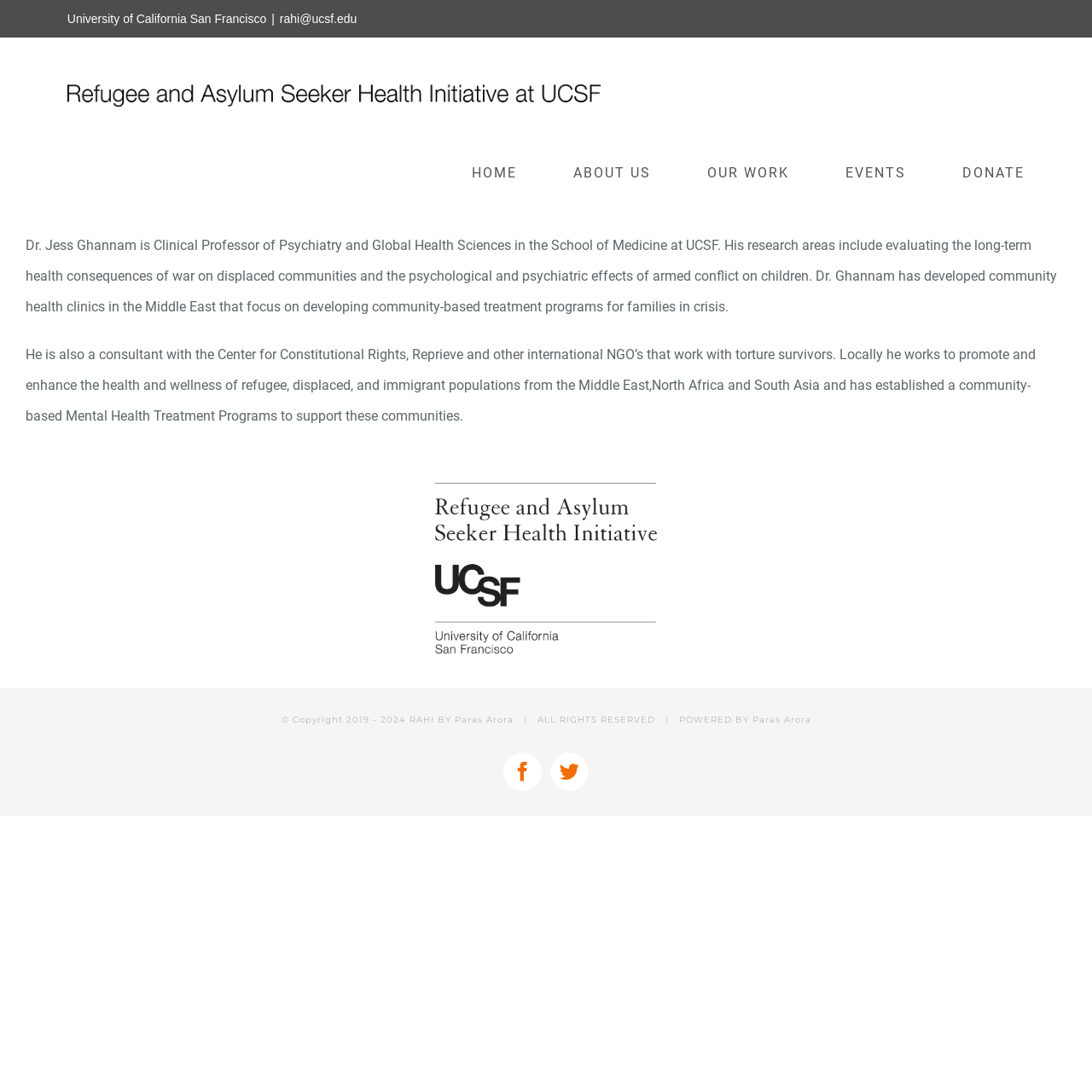Determine the bounding box coordinates of the region that needs to be clicked to achieve the task: "Check the copyright information".

[0.257, 0.654, 0.348, 0.664]